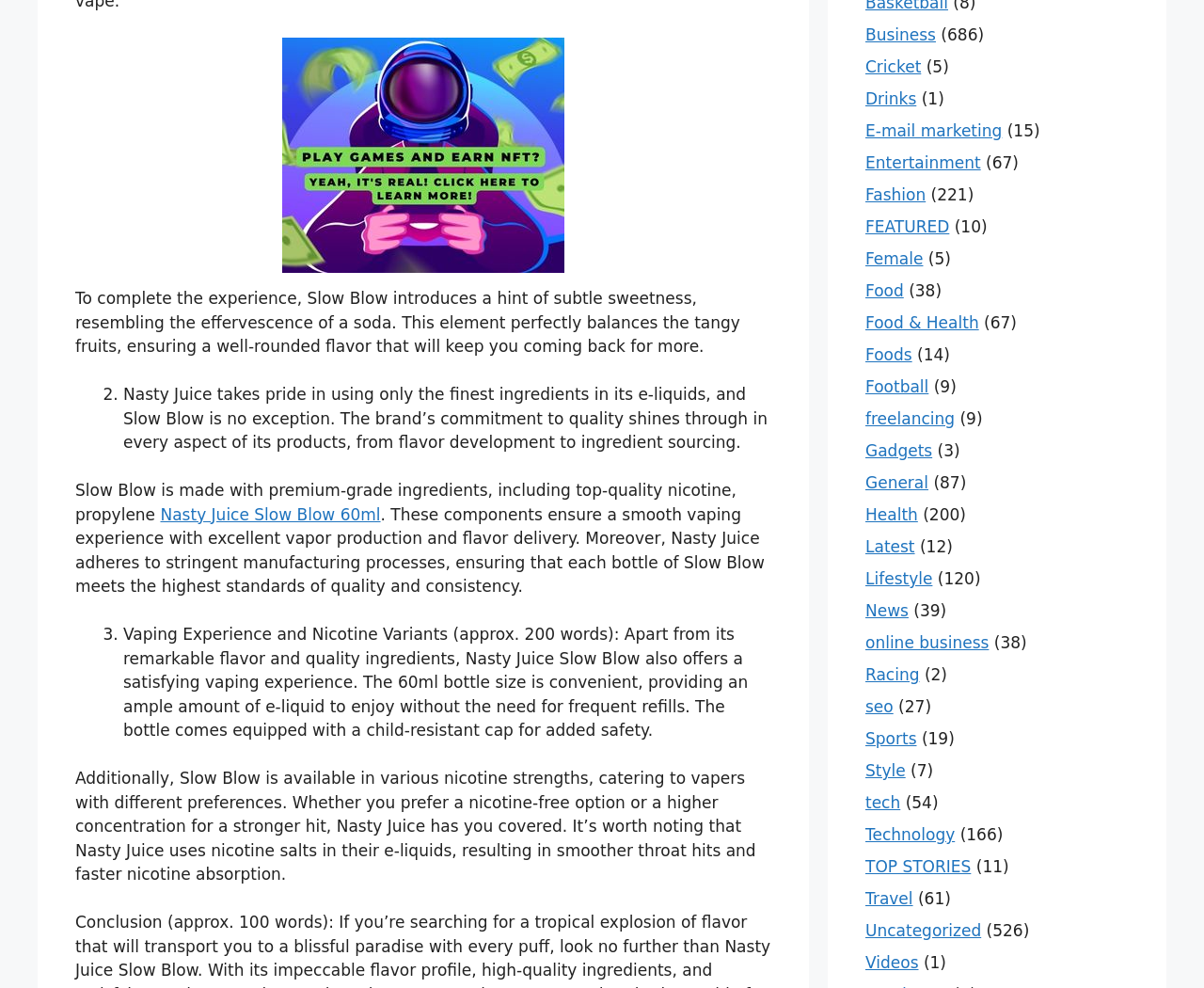What type of nicotine is used in Nasty Juice e-liquids?
Use the information from the screenshot to give a comprehensive response to the question.

The text states that Nasty Juice uses nicotine salts in their e-liquids, which results in smoother throat hits and faster nicotine absorption.